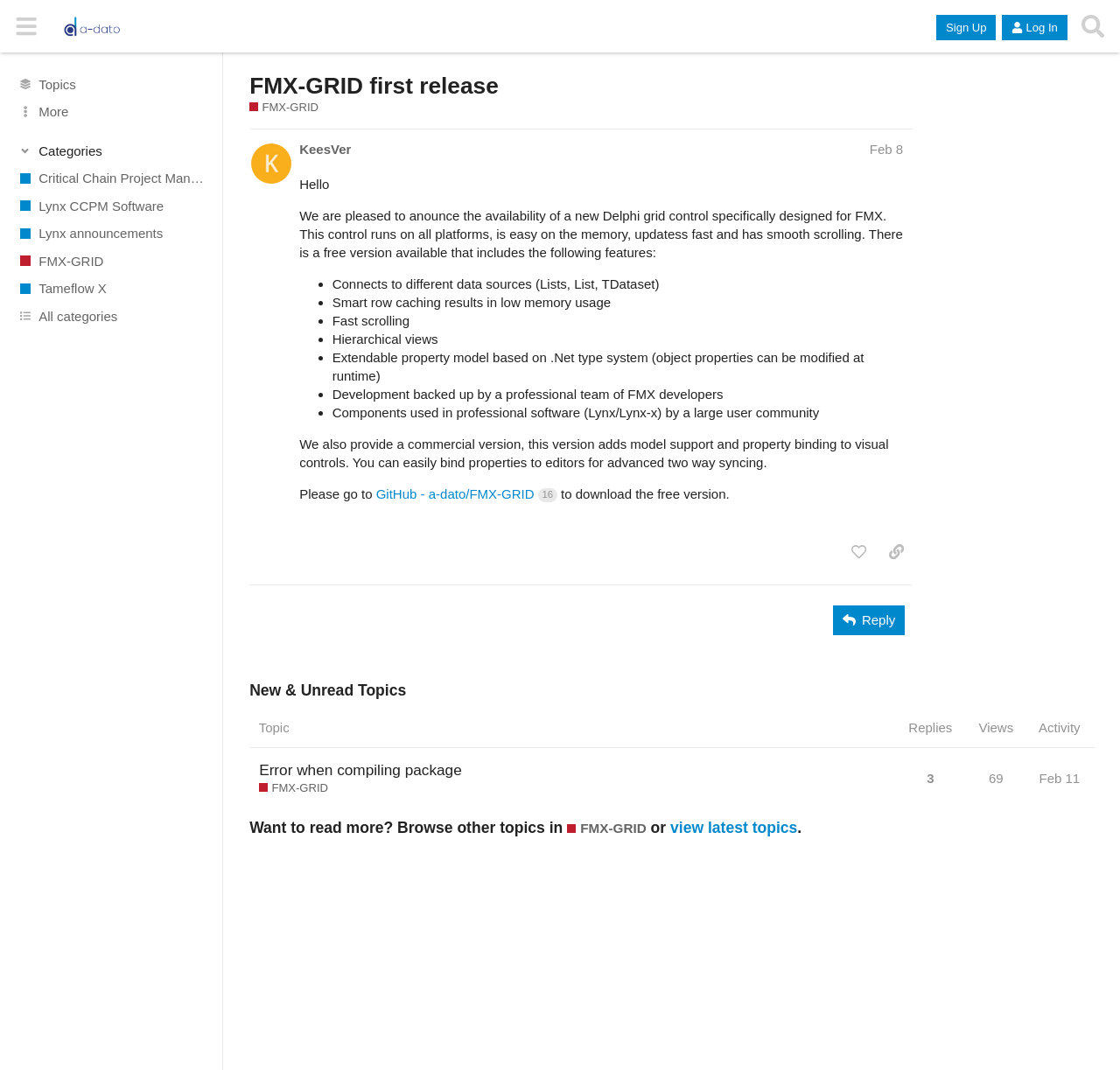Can you extract the primary headline text from the webpage?

FMX-GRID first release